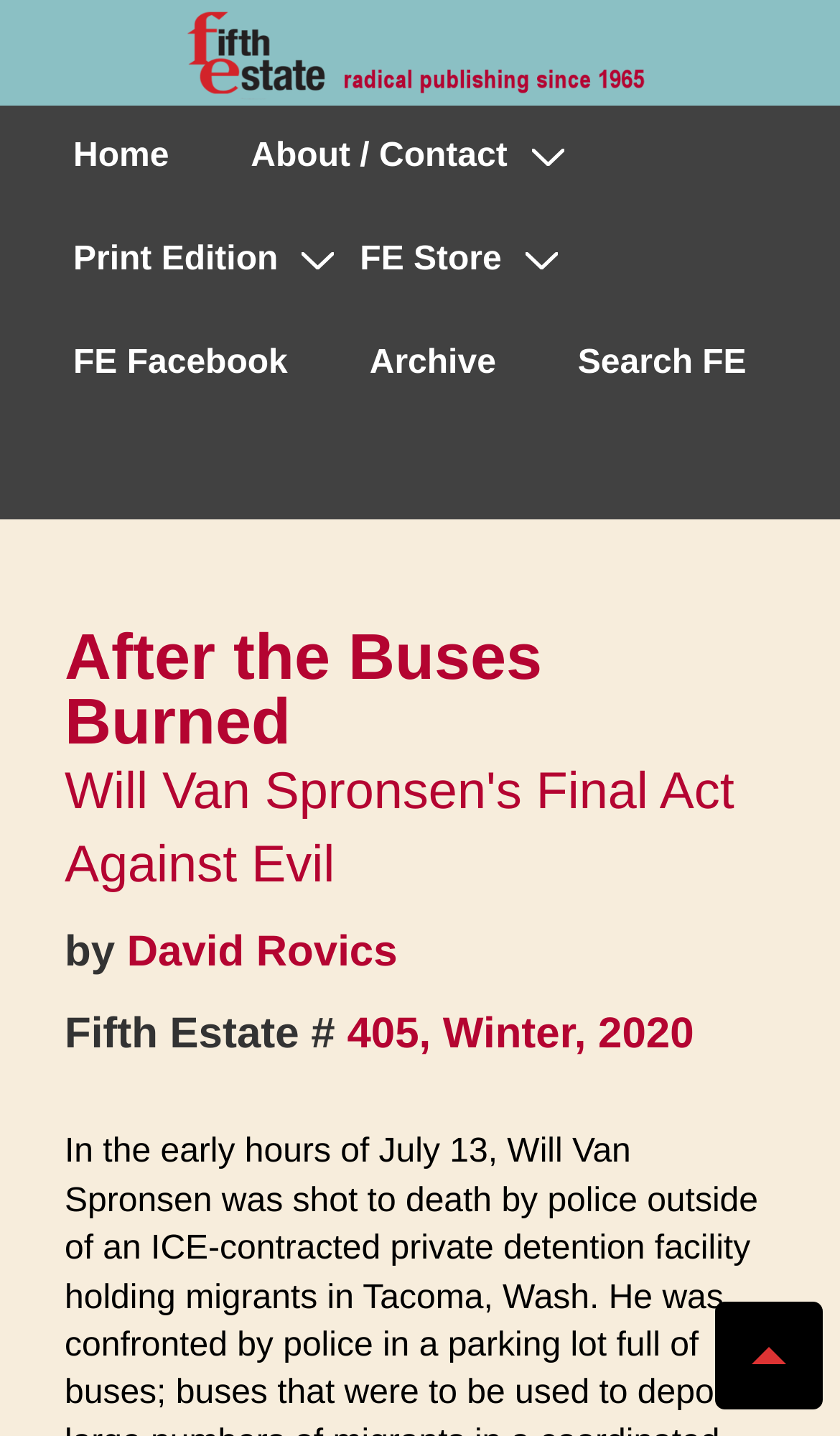Locate the primary heading on the webpage and return its text.

After the Buses Burned